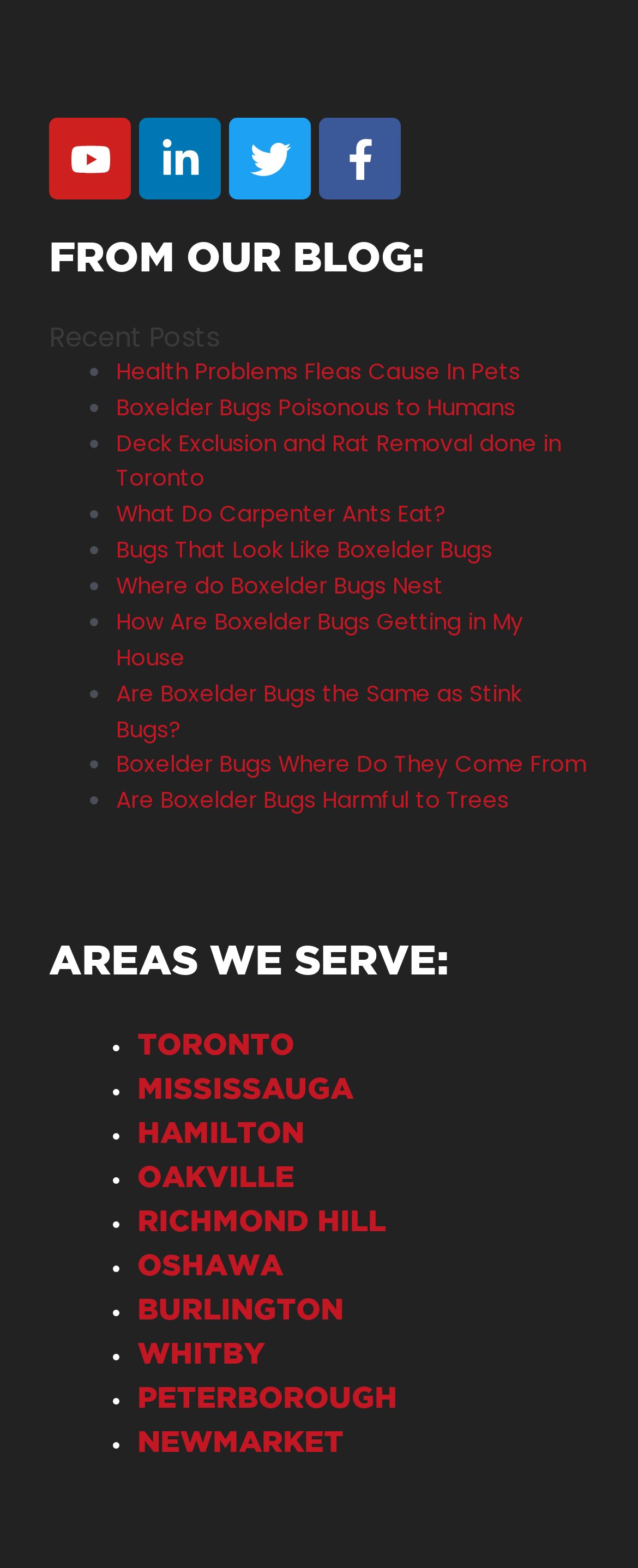Given the element description "Boxelder Bugs Poisonous to Humans" in the screenshot, predict the bounding box coordinates of that UI element.

[0.182, 0.25, 0.808, 0.27]